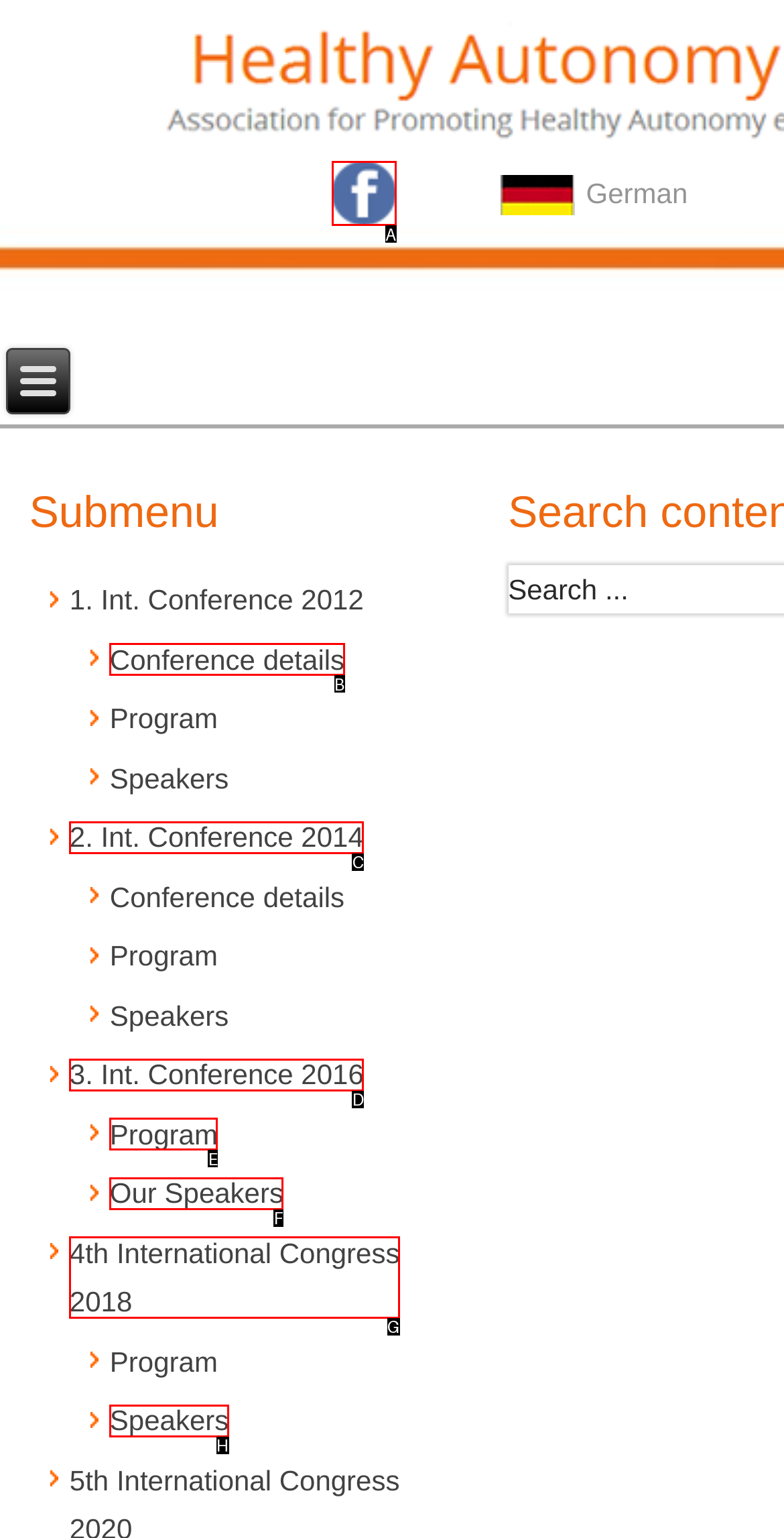From the provided options, pick the HTML element that matches the description: 4th International Congress 2018. Respond with the letter corresponding to your choice.

G